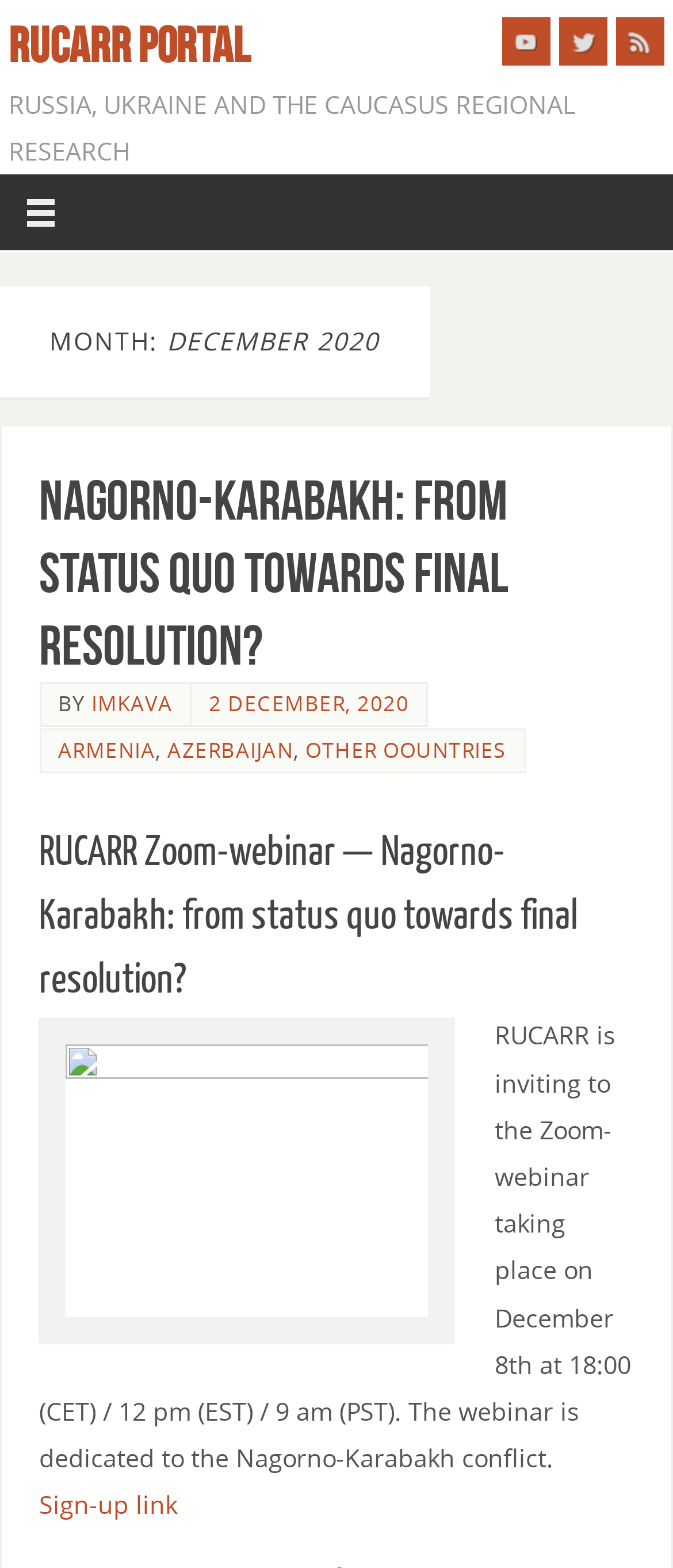Provide the bounding box coordinates of the area you need to click to execute the following instruction: "Go to Twitter".

[0.831, 0.011, 0.903, 0.042]